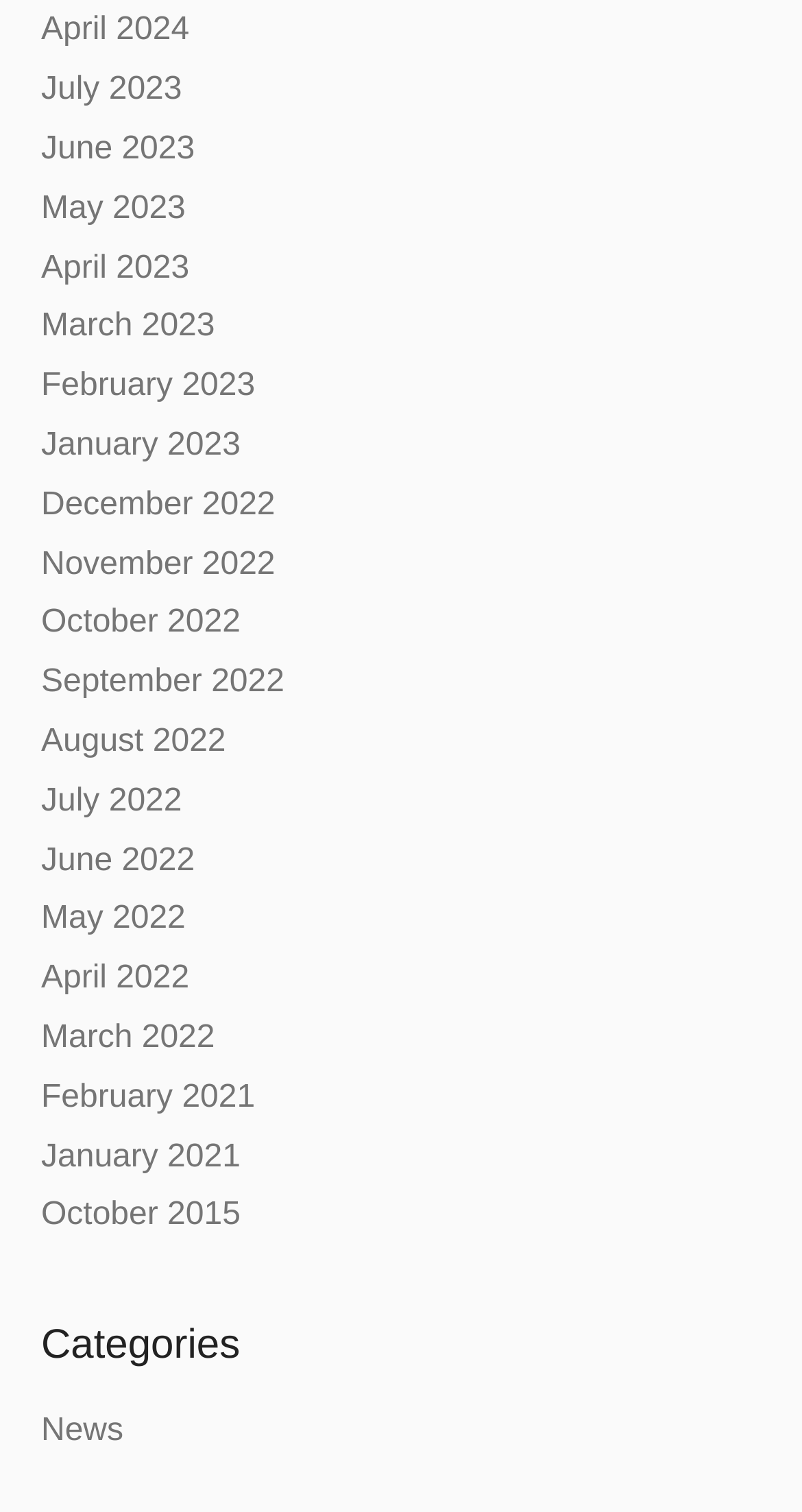Predict the bounding box of the UI element based on the description: "News". The coordinates should be four float numbers between 0 and 1, formatted as [left, top, right, bottom].

[0.051, 0.935, 0.154, 0.958]